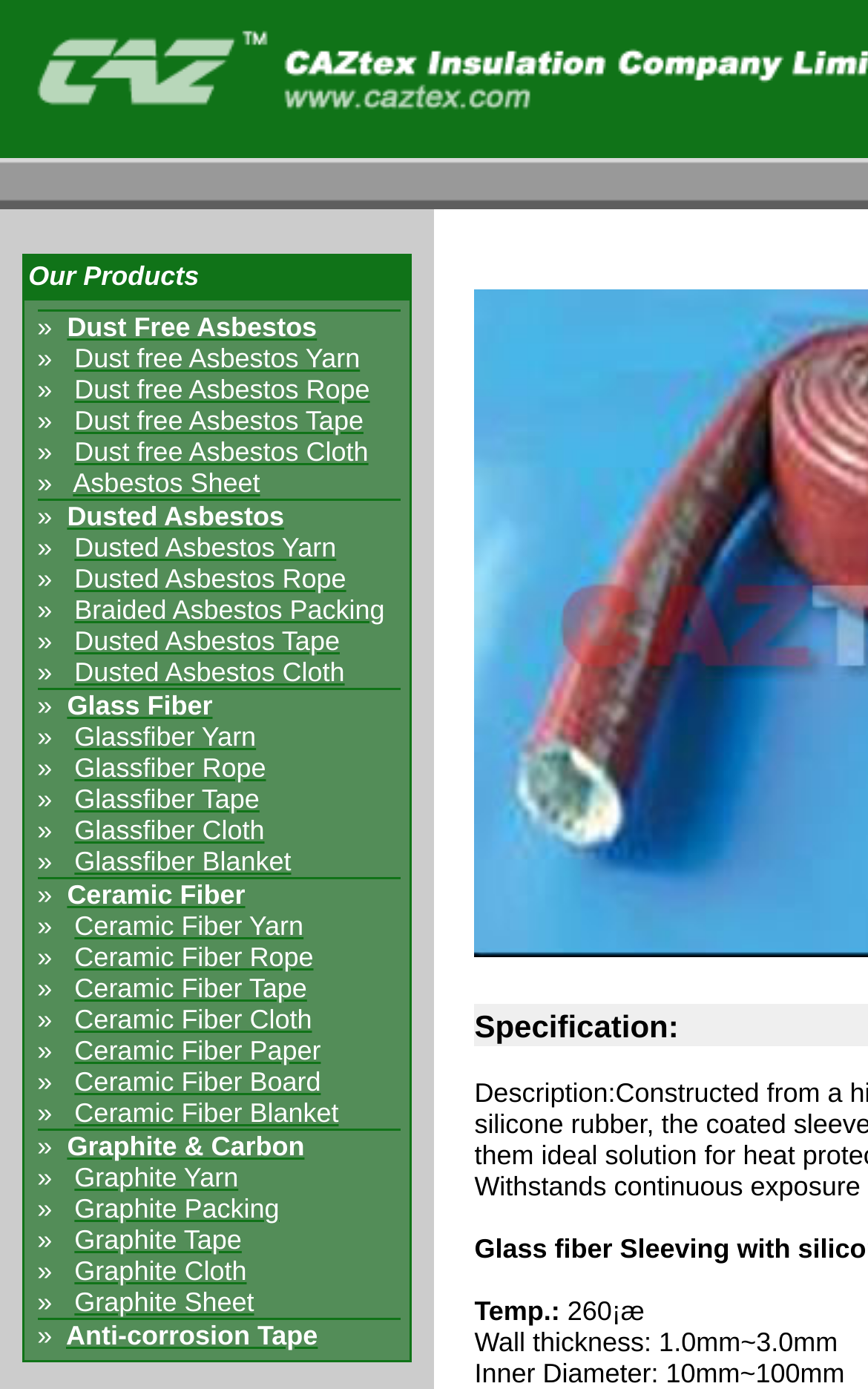Please identify the bounding box coordinates of the element on the webpage that should be clicked to follow this instruction: "Explore Ceramic Fiber Yarn". The bounding box coordinates should be given as four float numbers between 0 and 1, formatted as [left, top, right, bottom].

[0.086, 0.655, 0.35, 0.678]